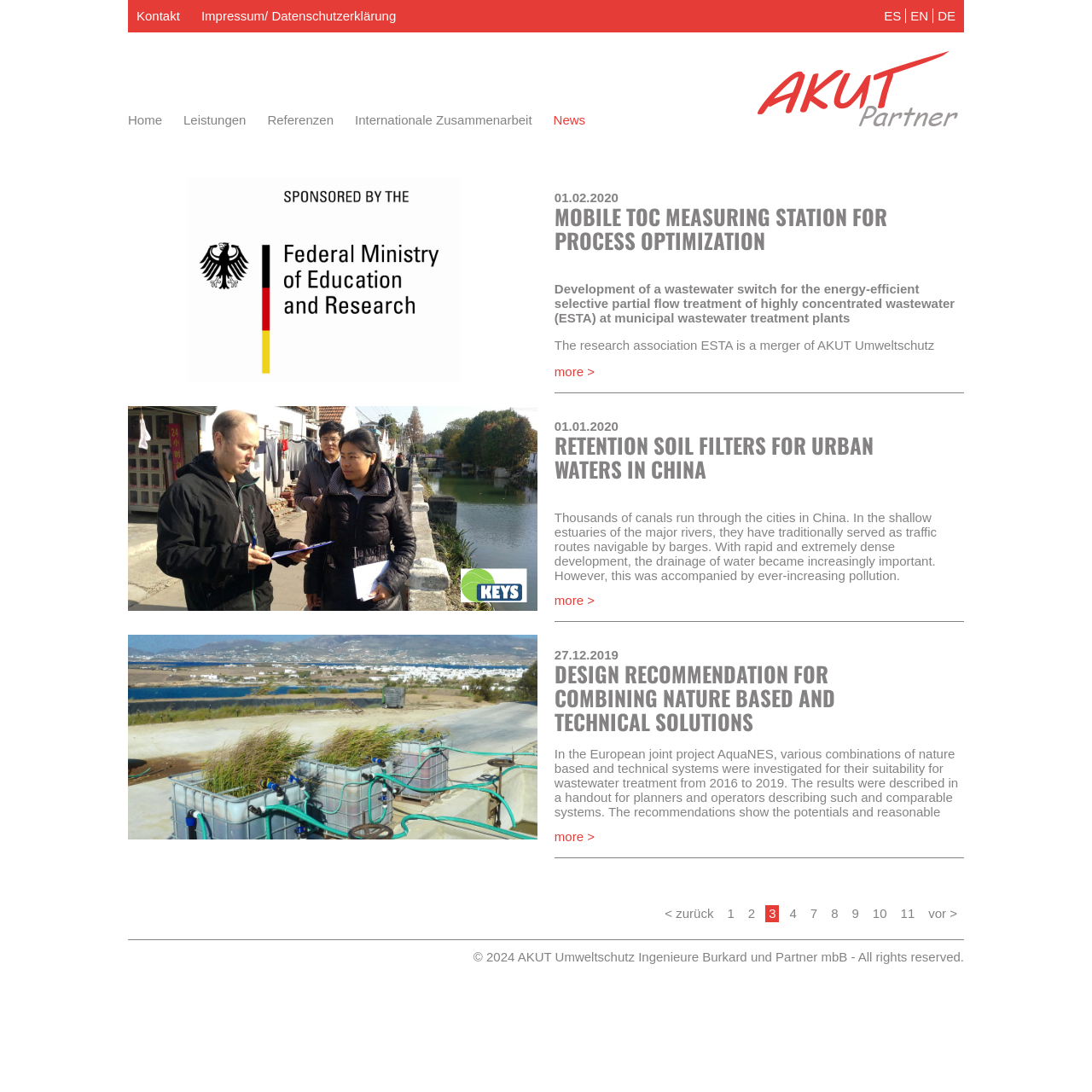What is the topic of the second news article?
Based on the visual, give a brief answer using one word or a short phrase.

RETENTION SOIL FILTERS FOR URBAN WATERS IN CHINA